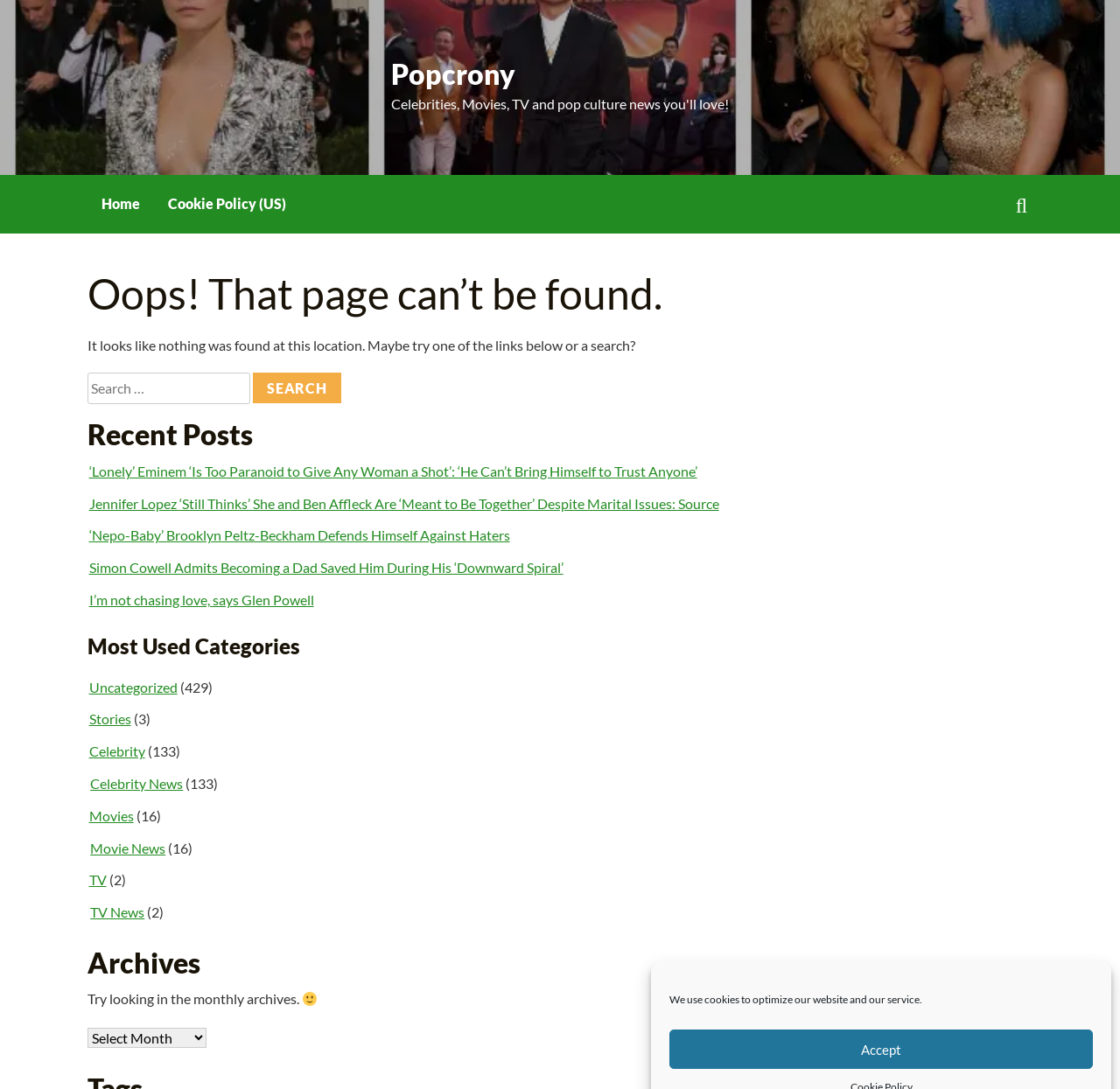Identify the bounding box coordinates of the clickable region required to complete the instruction: "Search for something". The coordinates should be given as four float numbers within the range of 0 and 1, i.e., [left, top, right, bottom].

None